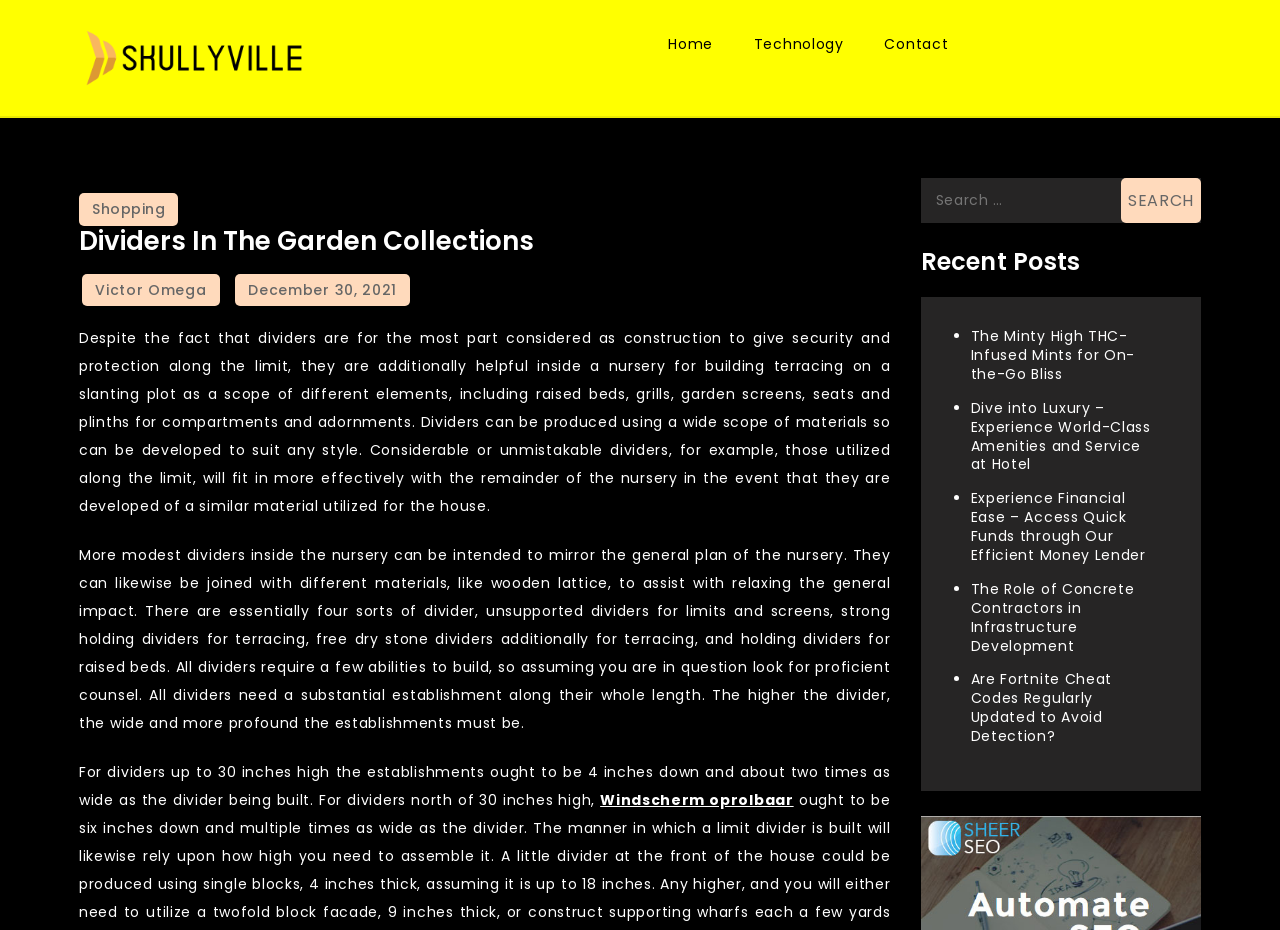What are the four types of dividers?
Please give a detailed answer to the question using the information shown in the image.

The webpage mentions that there are essentially four types of dividers: unsupported dividers for limits and screens, strong holding dividers for terracing, free dry stone dividers also for terracing, and holding dividers for raised beds.